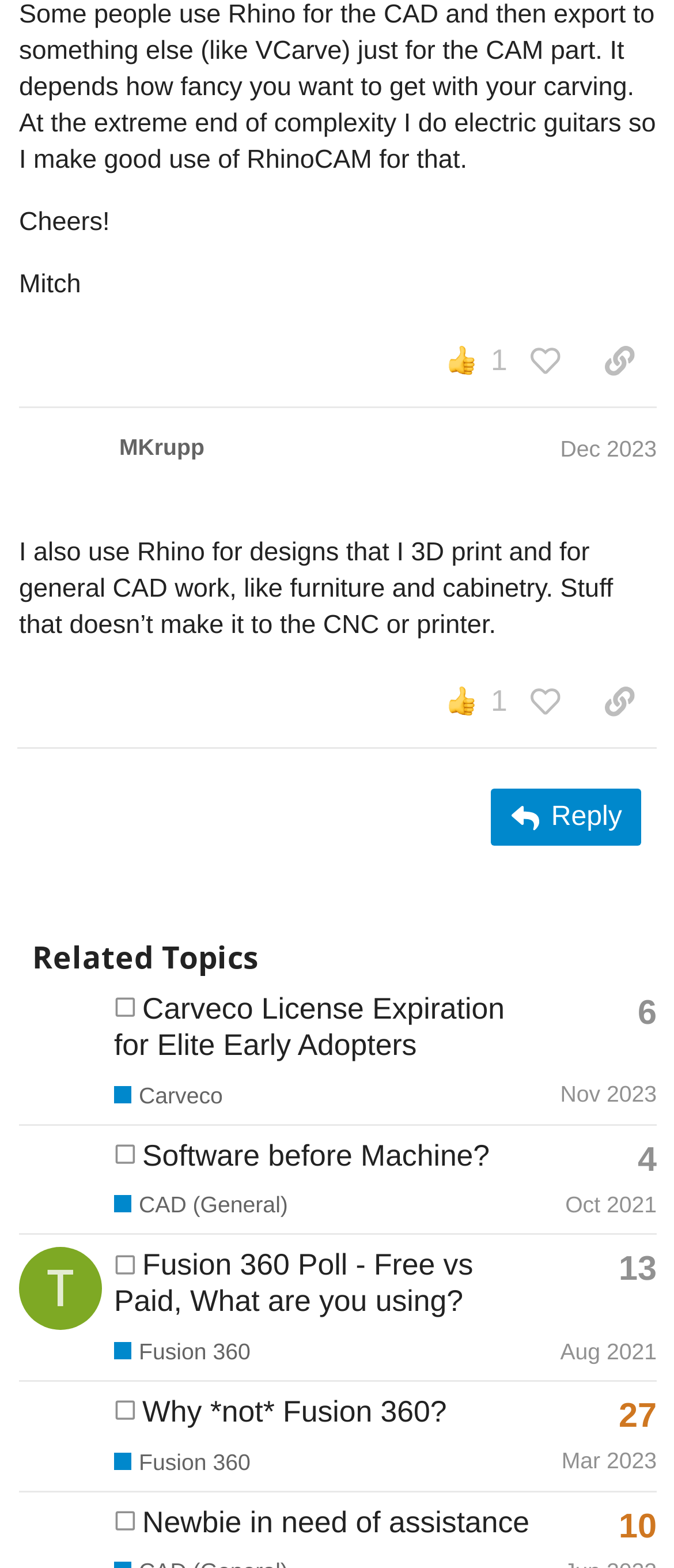Locate the bounding box coordinates of the clickable area to execute the instruction: "View the profile of MKrupp". Provide the coordinates as four float numbers between 0 and 1, represented as [left, top, right, bottom].

[0.177, 0.277, 0.303, 0.294]